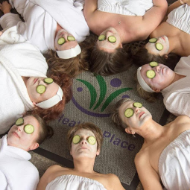What is the background of the image?
Kindly give a detailed and elaborate answer to the question.

The background of the image features a mat or rug with a logo, which likely represents a wellness center or spa, emphasizing the focus on relaxation and self-care in the scene.